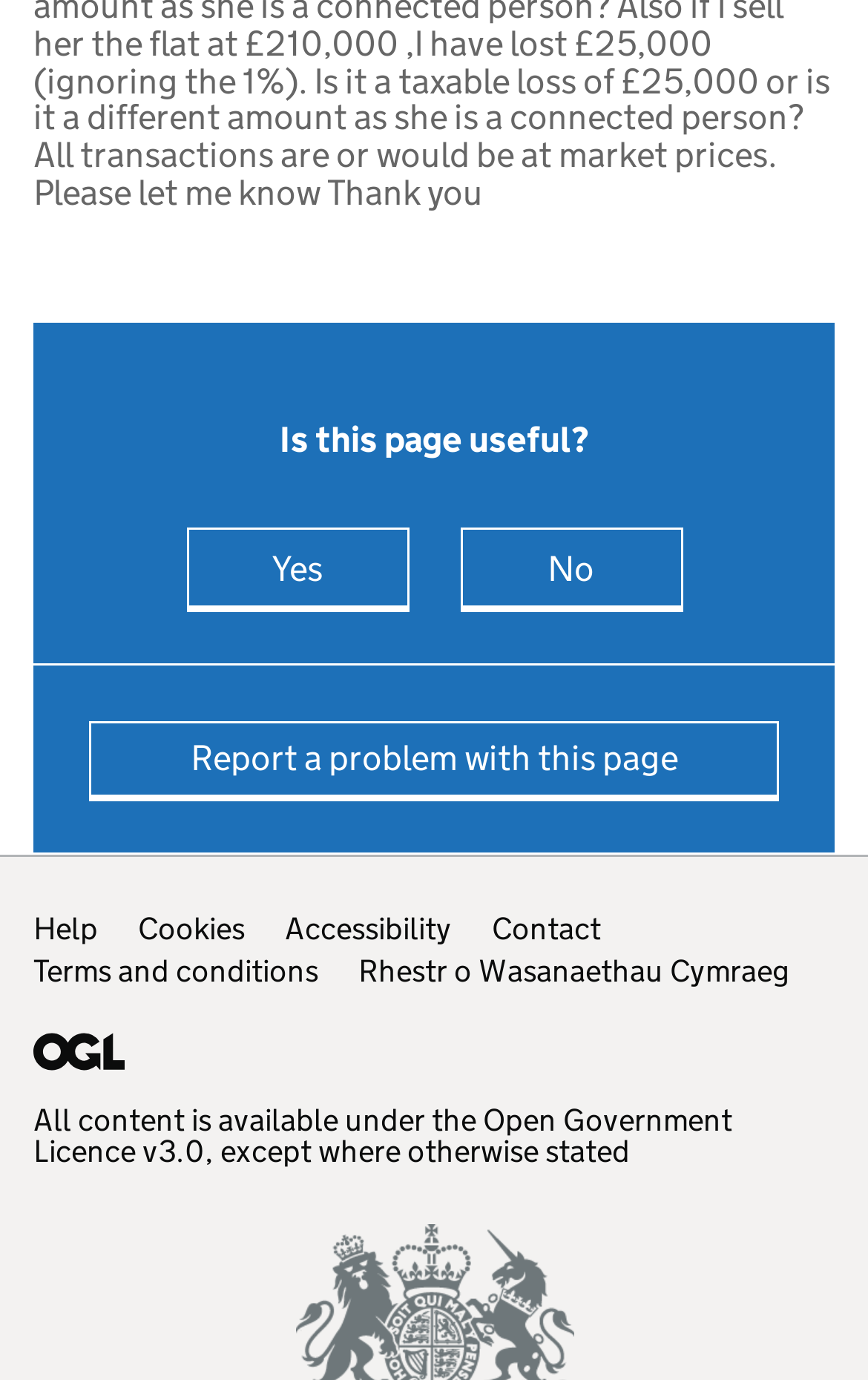Locate the bounding box coordinates of the element that needs to be clicked to carry out the instruction: "Report a problem with this page". The coordinates should be given as four float numbers ranging from 0 to 1, i.e., [left, top, right, bottom].

[0.103, 0.522, 0.897, 0.577]